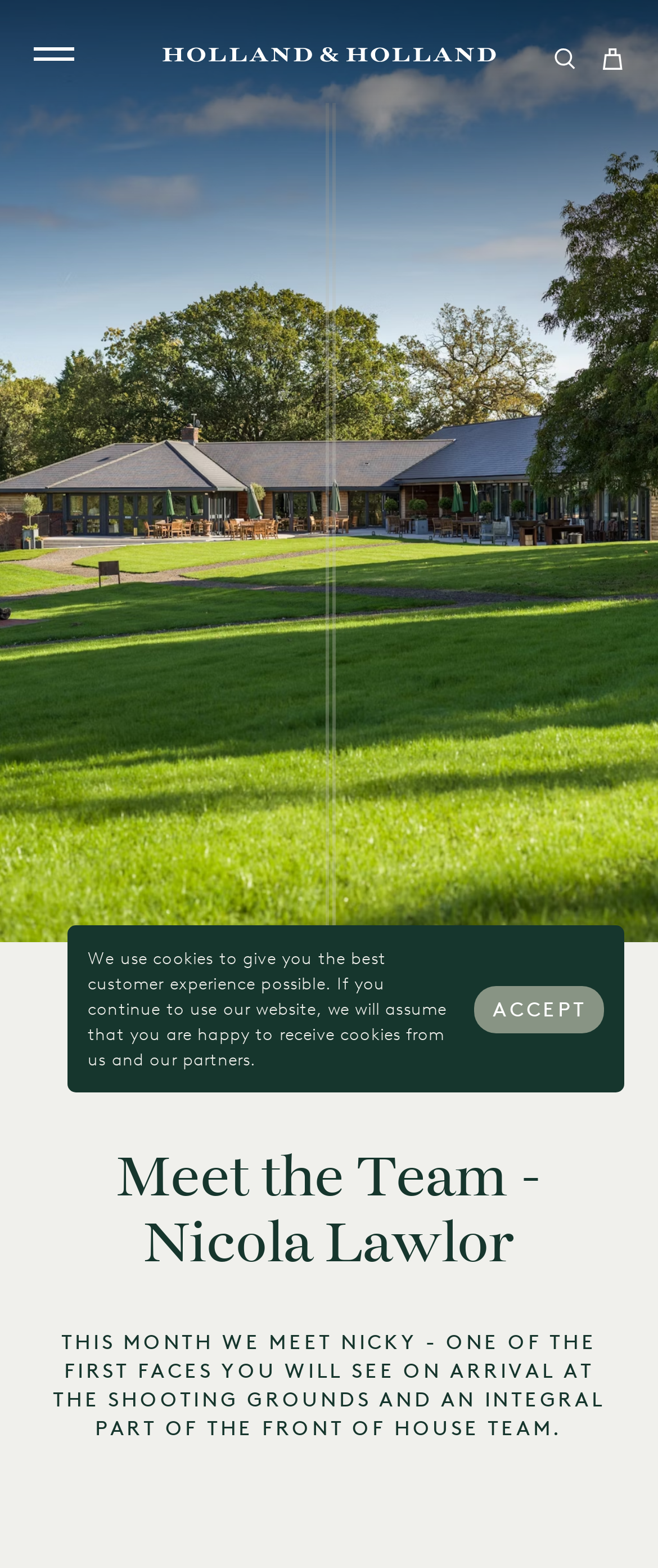Bounding box coordinates are specified in the format (top-left x, top-left y, bottom-right x, bottom-right y). All values are floating point numbers bounded between 0 and 1. Please provide the bounding box coordinate of the region this sentence describes: Accept

[0.721, 0.628, 0.918, 0.658]